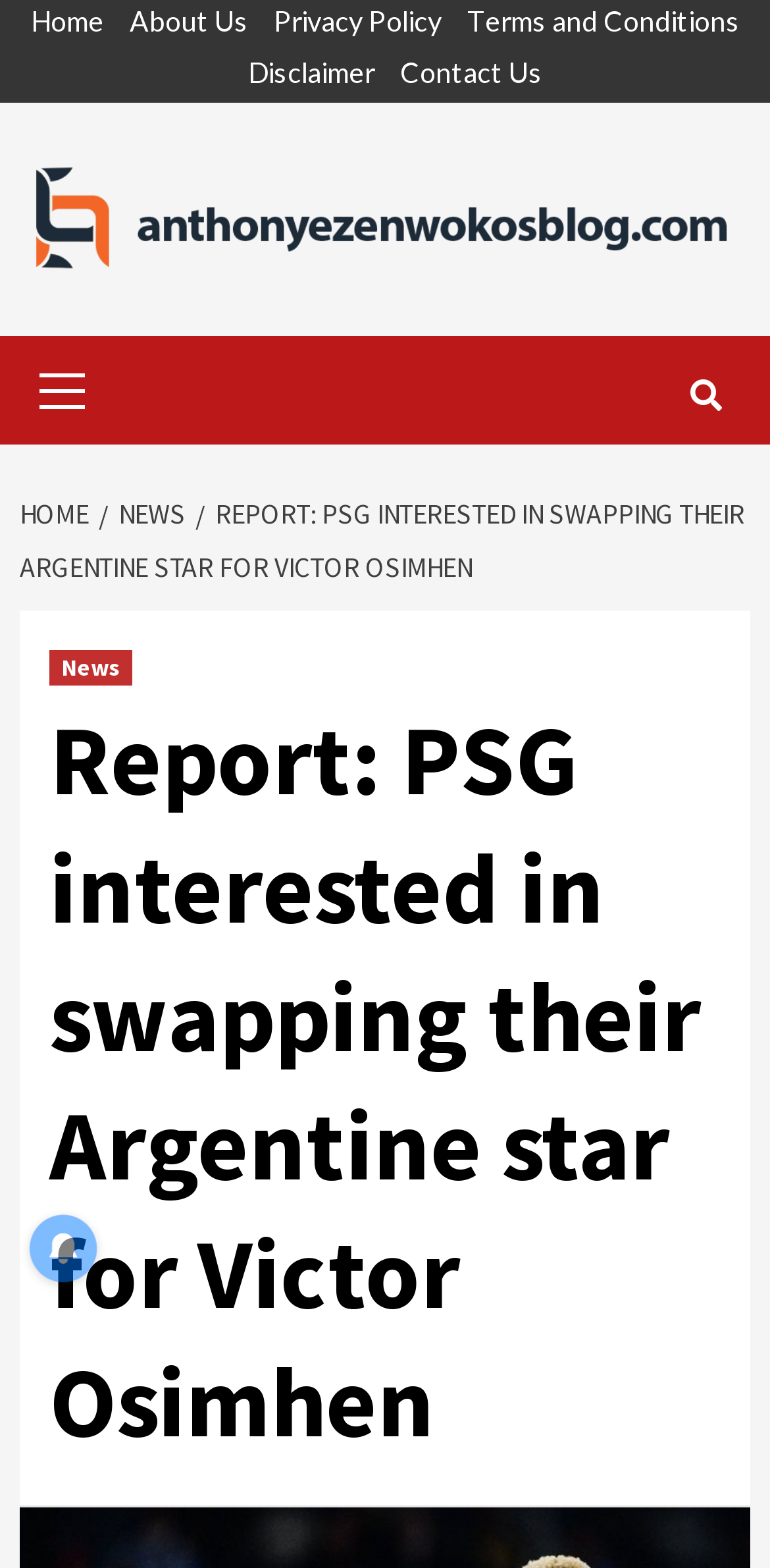Using the given element description, provide the bounding box coordinates (top-left x, top-left y, bottom-right x, bottom-right y) for the corresponding UI element in the screenshot: Primary Menu

[0.026, 0.214, 0.11, 0.284]